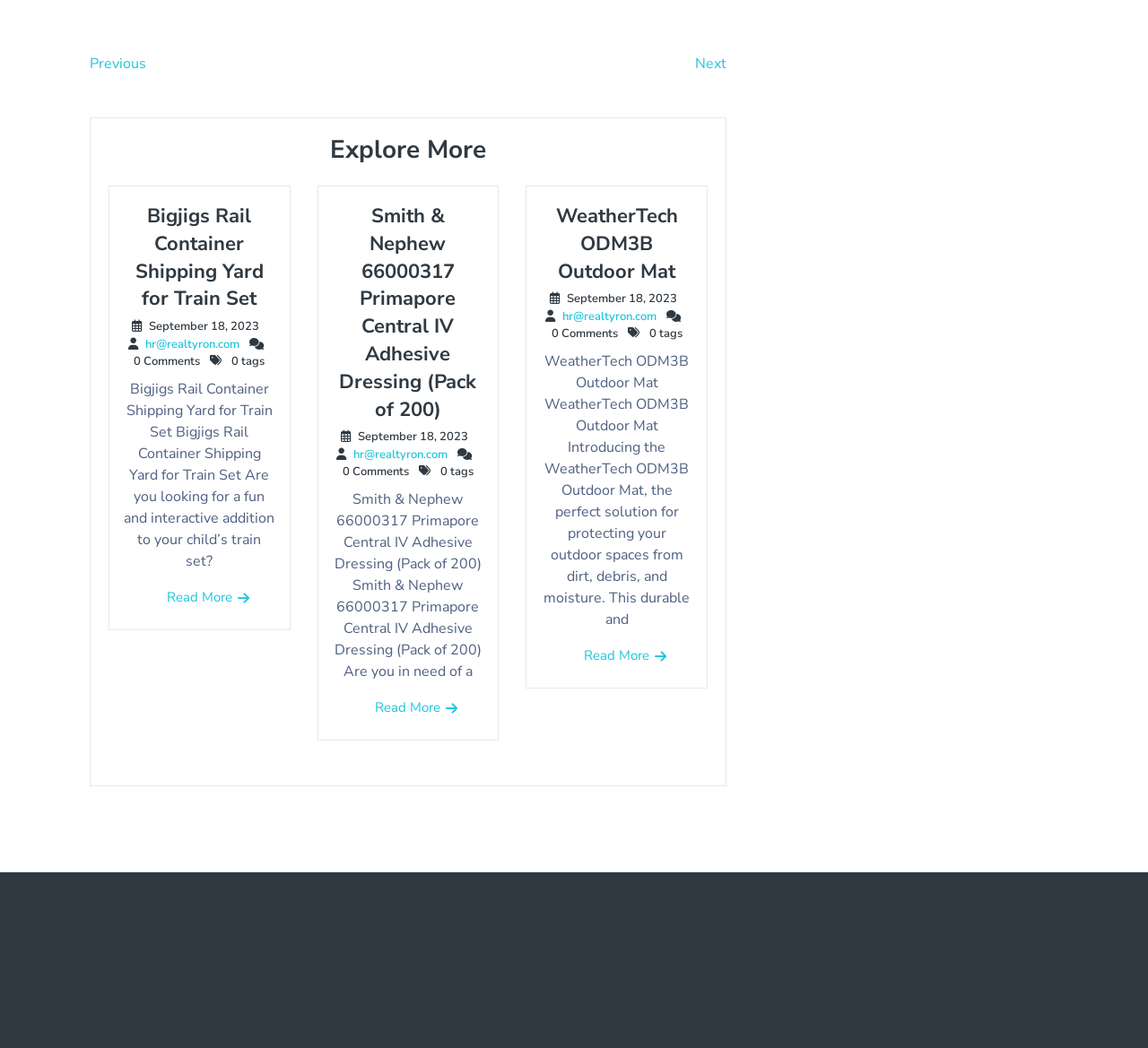Please answer the following question using a single word or phrase: 
How many tags does the first post have?

0